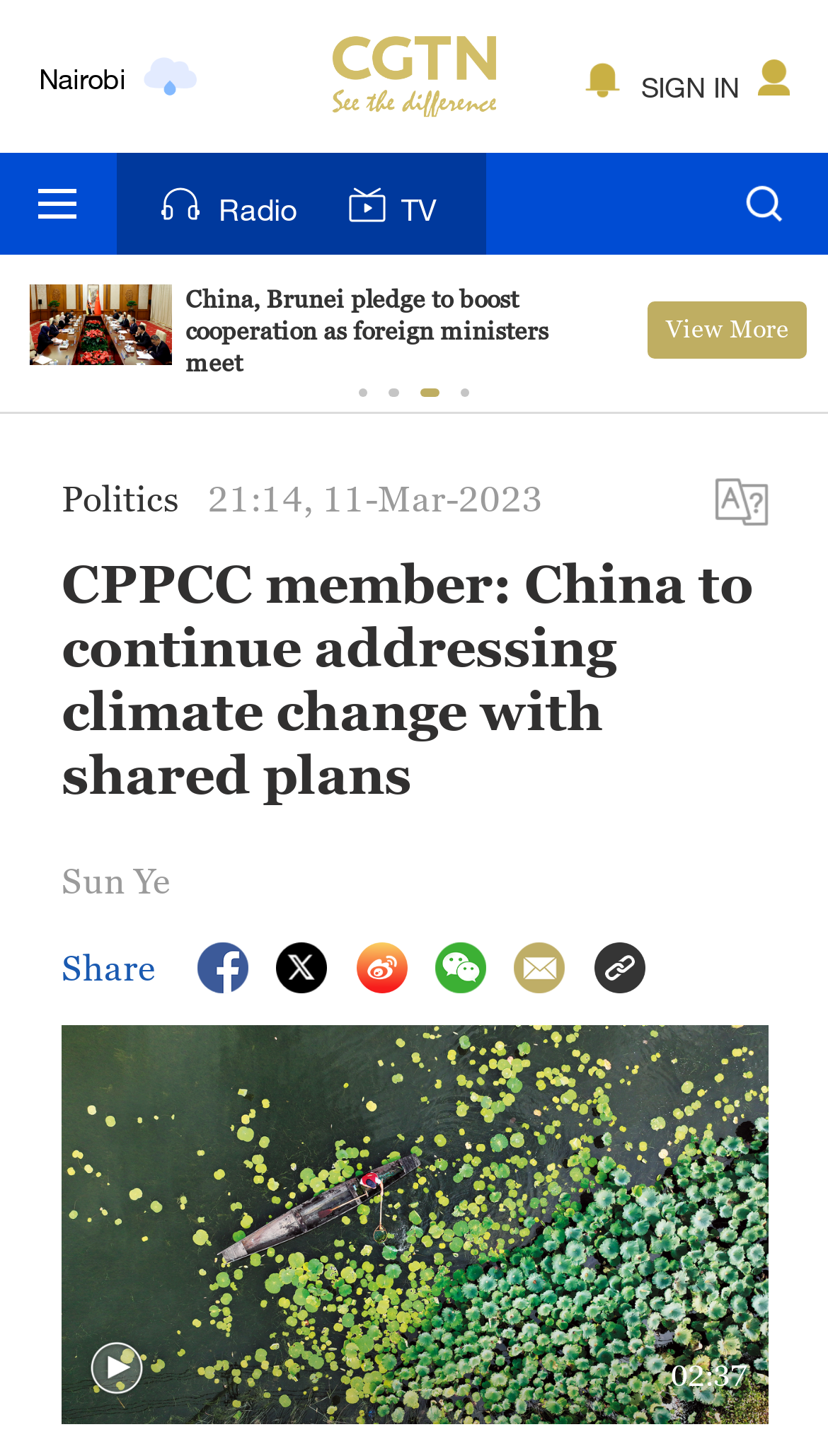What is the time mentioned in the article?
Answer the question with a detailed explanation, including all necessary information.

I found the time mentioned in the article by looking at the StaticText element with the text '21:14, 11-Mar-2023'.